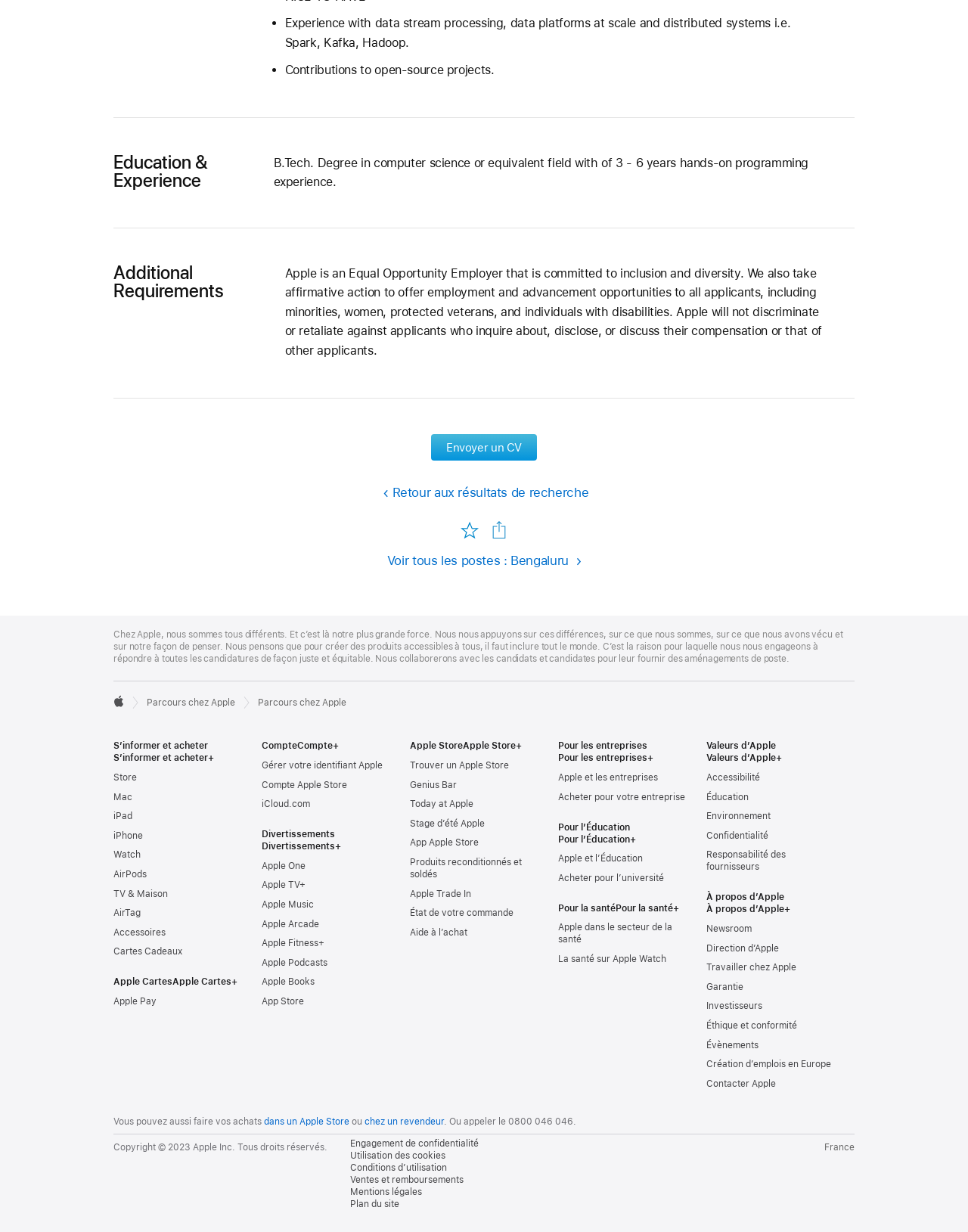Find the bounding box coordinates of the element's region that should be clicked in order to follow the given instruction: "View Contact Information". The coordinates should consist of four float numbers between 0 and 1, i.e., [left, top, right, bottom].

None